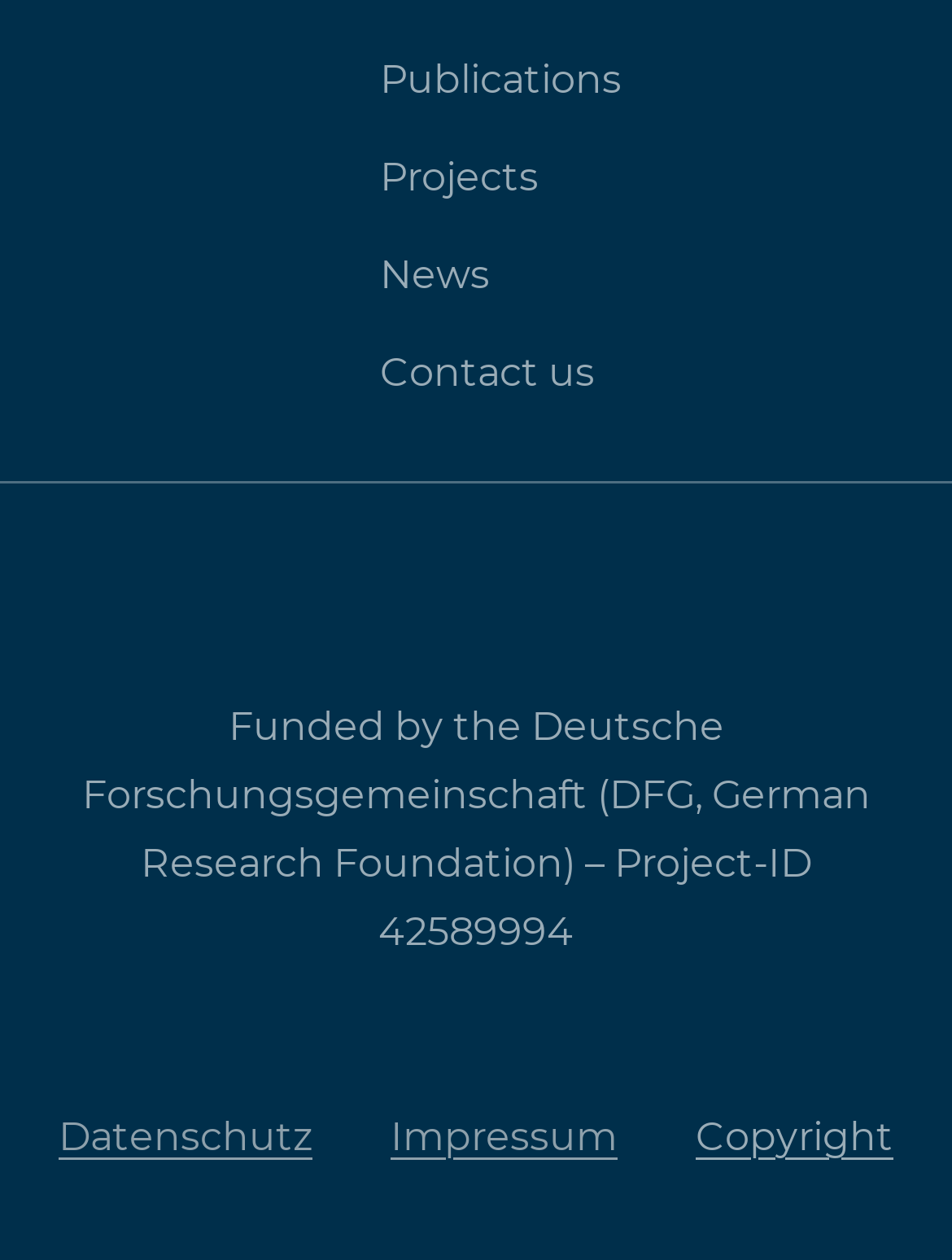What is the name of the organization funding this project?
Your answer should be a single word or phrase derived from the screenshot.

Deutsche Forschungsgemeinschaft (DFG)